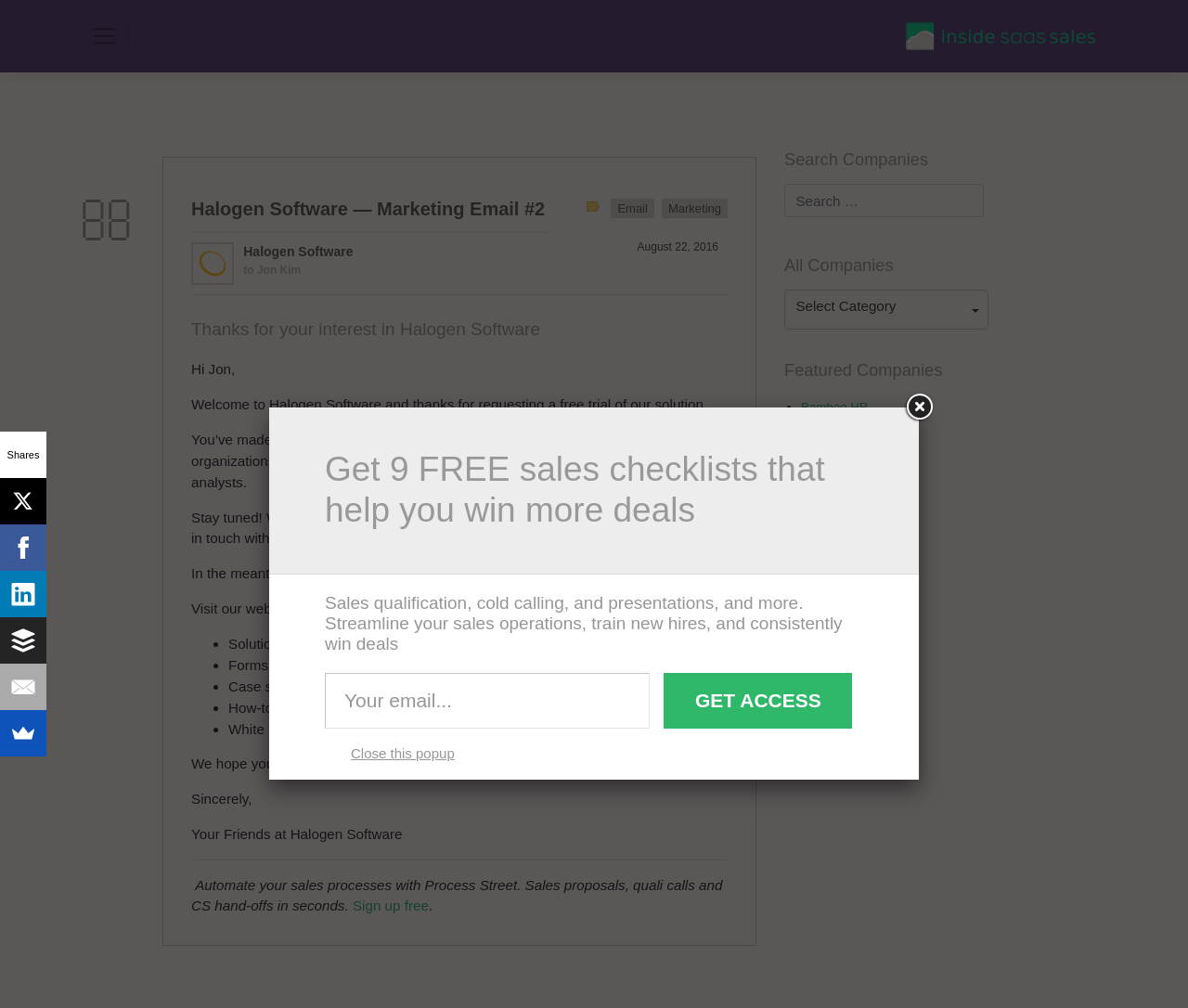Bounding box coordinates are specified in the format (top-left x, top-left y, bottom-right x, bottom-right y). All values are floating point numbers bounded between 0 and 1. Please provide the bounding box coordinate of the region this sentence describes: Salesforce

[0.674, 0.571, 0.934, 0.597]